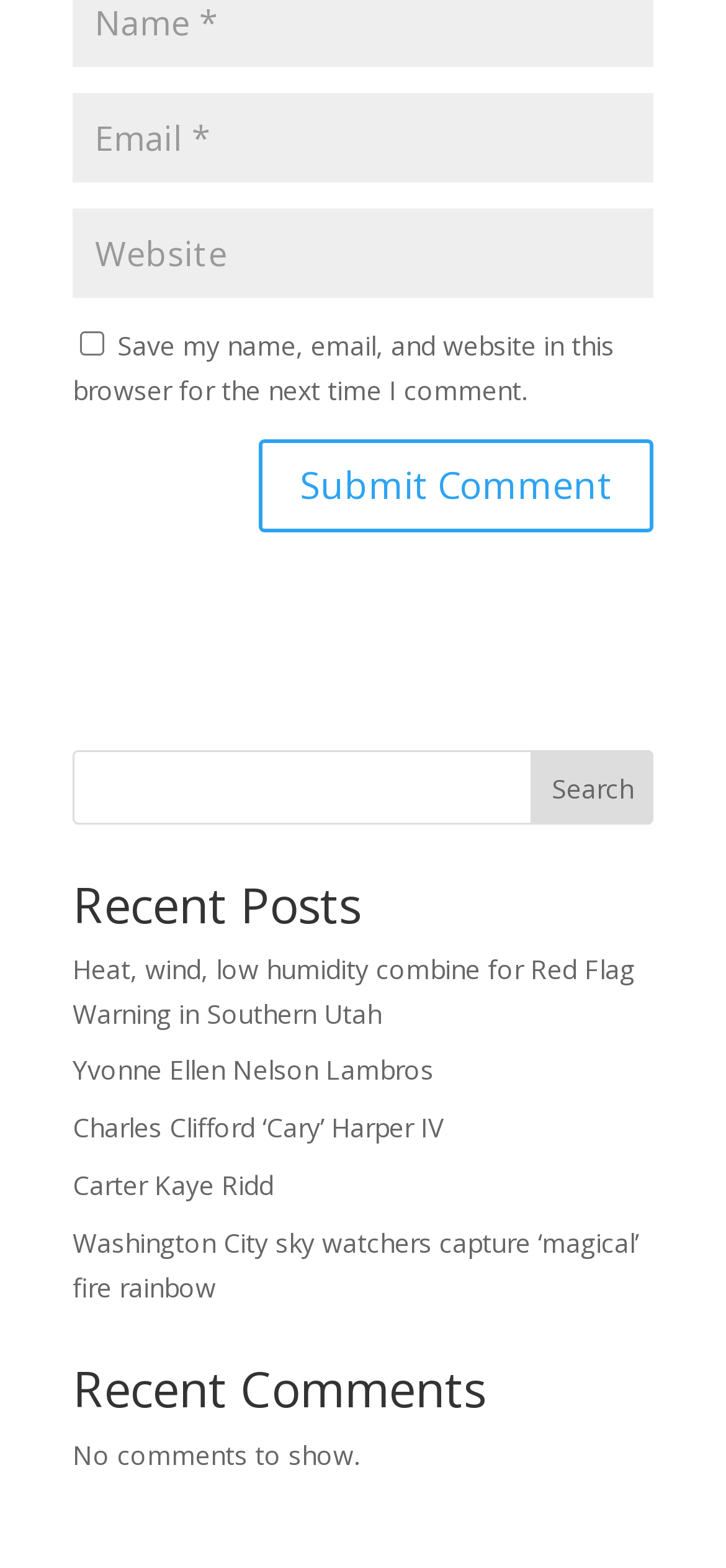Can you give a detailed response to the following question using the information from the image? What is the label of the first textbox?

The first textbox has a label 'Name *', indicating that it is a required field for the user to enter their name.